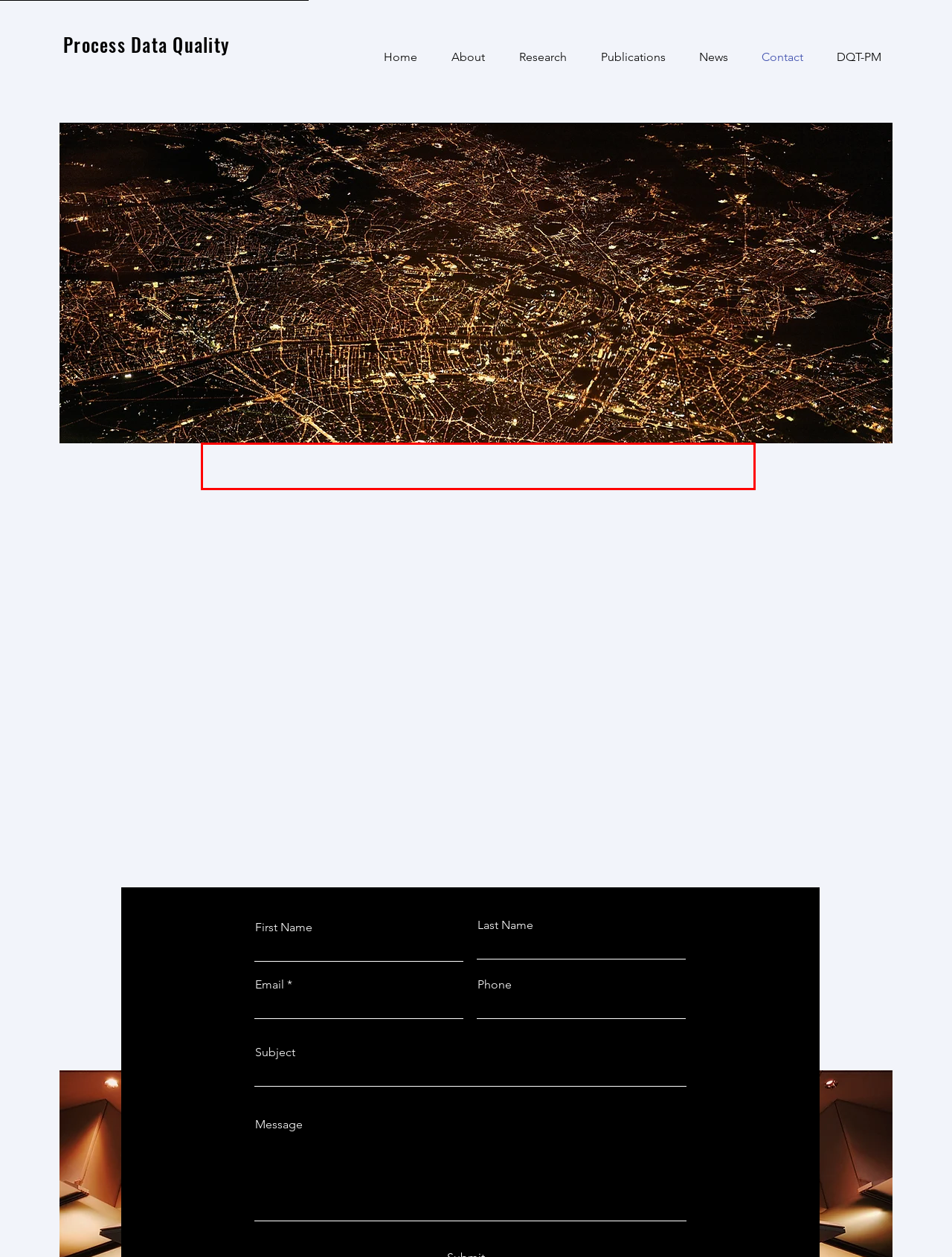You are looking at a screenshot of a webpage with a red rectangle bounding box. Use OCR to identify and extract the text content found inside this red bounding box.

You can contact us using the form below. If you send us a message, we will get back to you as soon as we can.